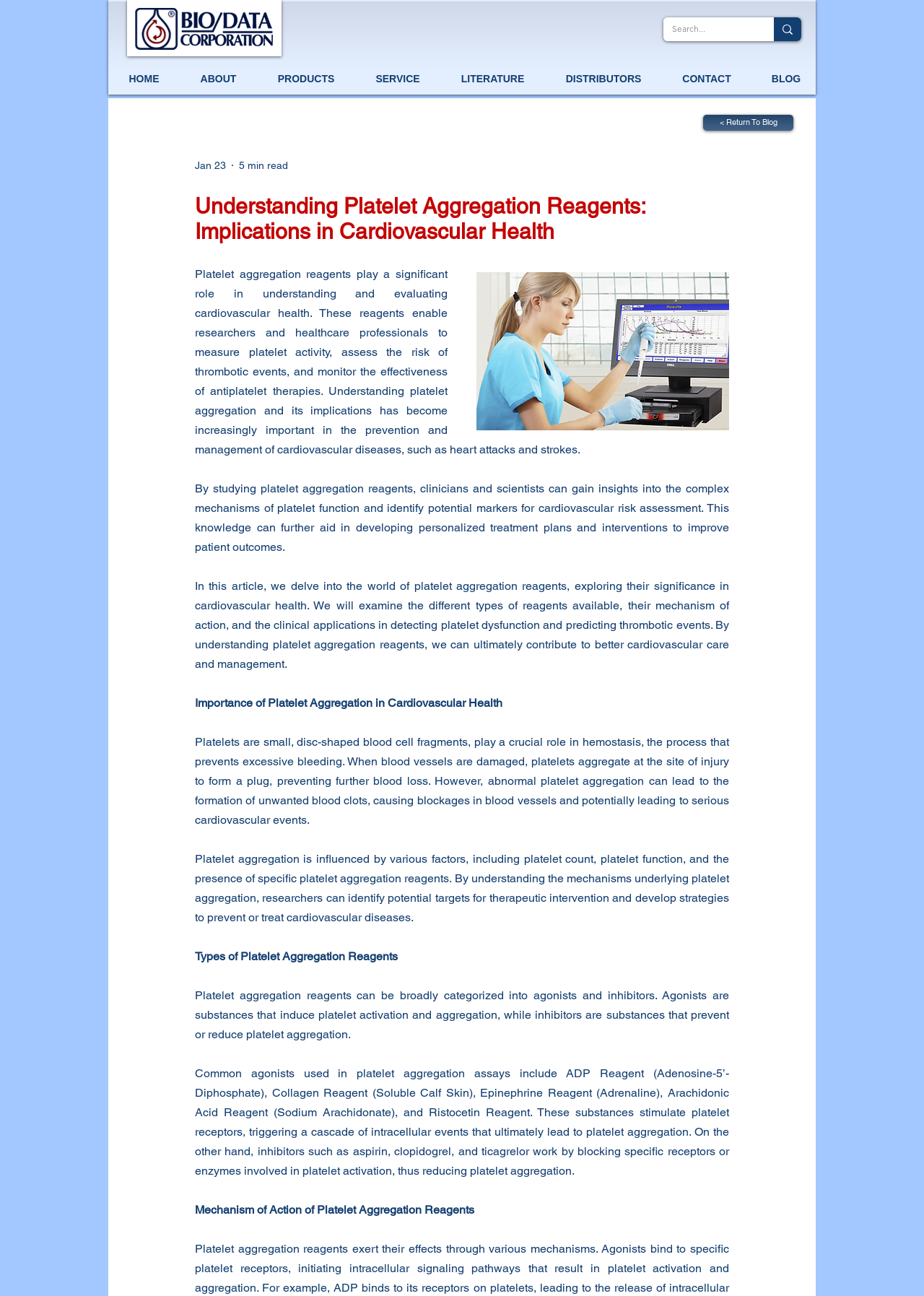What is the name of the article on this webpage?
Answer briefly with a single word or phrase based on the image.

Understanding Platelet Aggregation Reagents